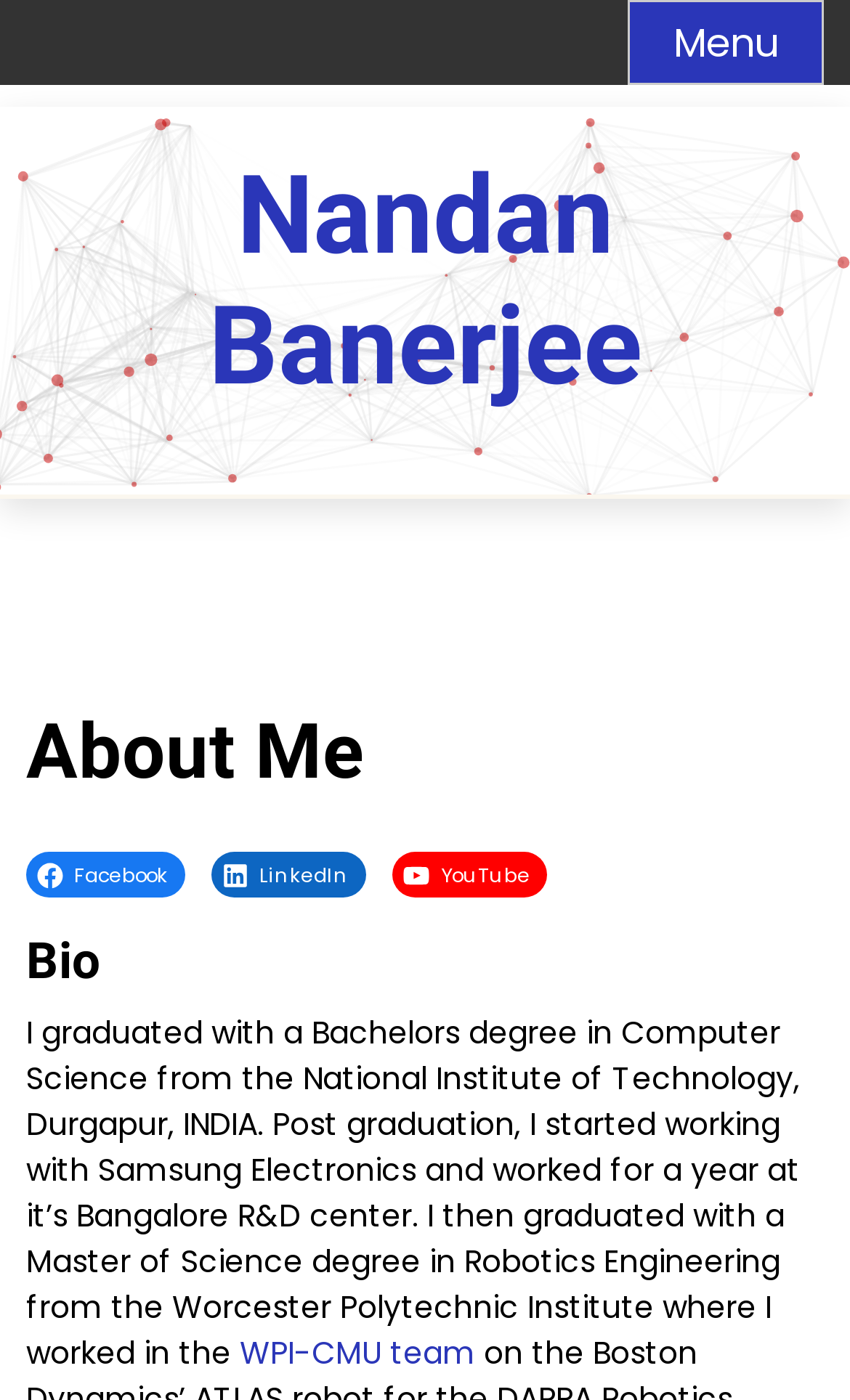Based on the element description: "WPI-CMU team", identify the bounding box coordinates for this UI element. The coordinates must be four float numbers between 0 and 1, listed as [left, top, right, bottom].

[0.282, 0.95, 0.559, 0.983]